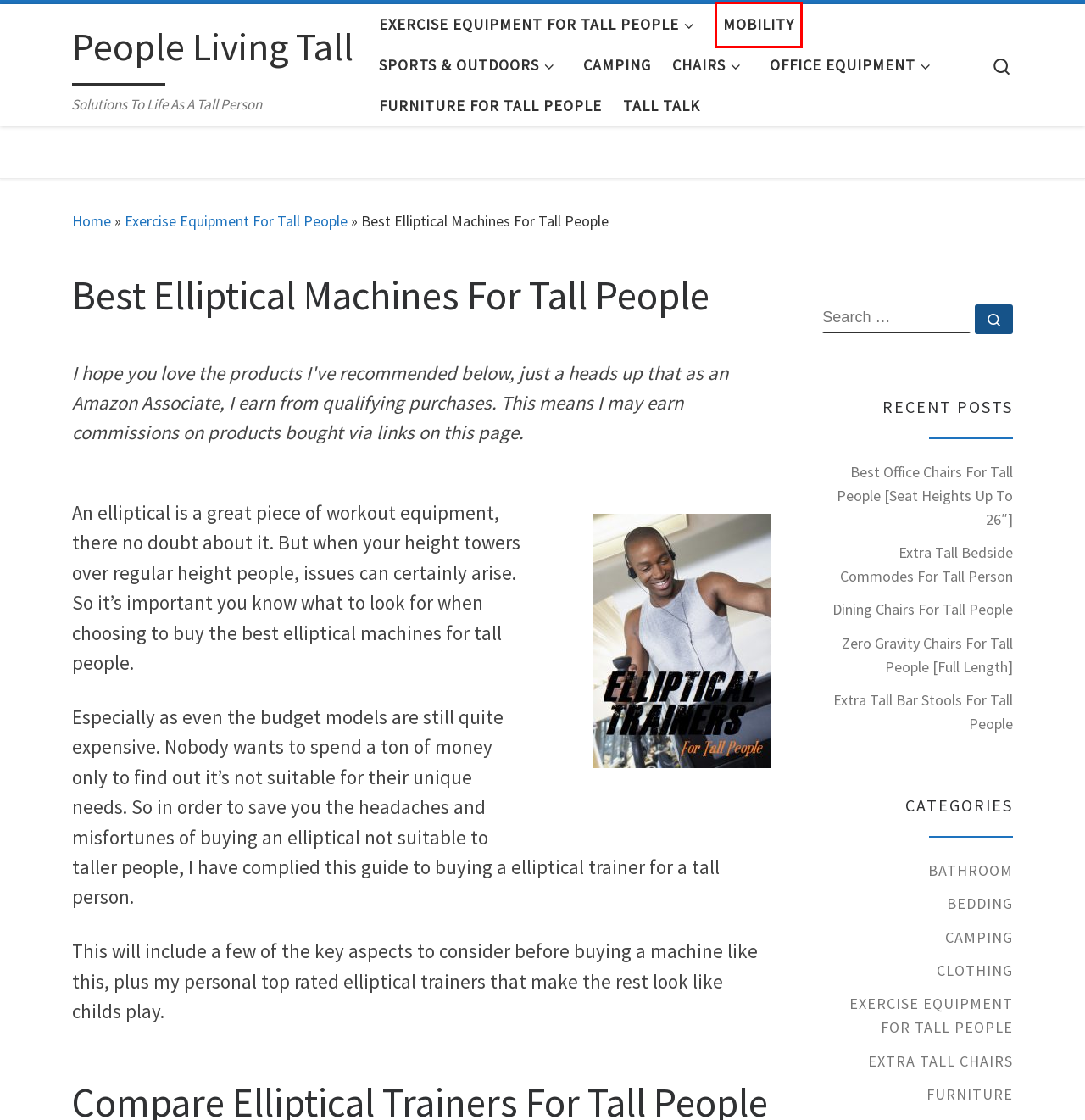You are presented with a screenshot of a webpage containing a red bounding box around a particular UI element. Select the best webpage description that matches the new webpage after clicking the element within the bounding box. Here are the candidates:
A. Best Office Chairs For Tall People [Seat Heights Up To 26″] | People Living Tall
B. Extra Tall Chairs | People Living Tall
C. Bedding | People Living Tall
D. Furniture For Tall People [The Complete List] | People Living Tall
E. Clothing | People Living Tall
F. Exercise Equipment For Tall People | People Living Tall
G. Mobility | People Living Tall
H. Extra Tall Bar Stools For Tall People | People Living Tall

G